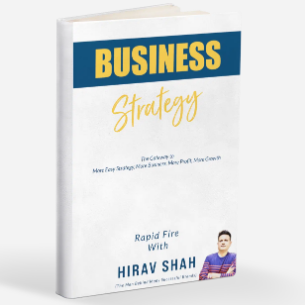Interpret the image and provide an in-depth description.

The image showcases the cover of a book titled "Business Strategy," authored by Hirav Shah. The book features a clean and modern design, predominantly white with bold blue and yellow text emphasizing the title. Below the title, the subtitle suggests it provides insights into achieving greater success and profitability in business. The author's name, Hirav Shah, is prominently displayed at the bottom, accompanied by a professional photo of him. This book is likely aimed at entrepreneurs and business professionals looking to enhance their strategic planning and execution skills.